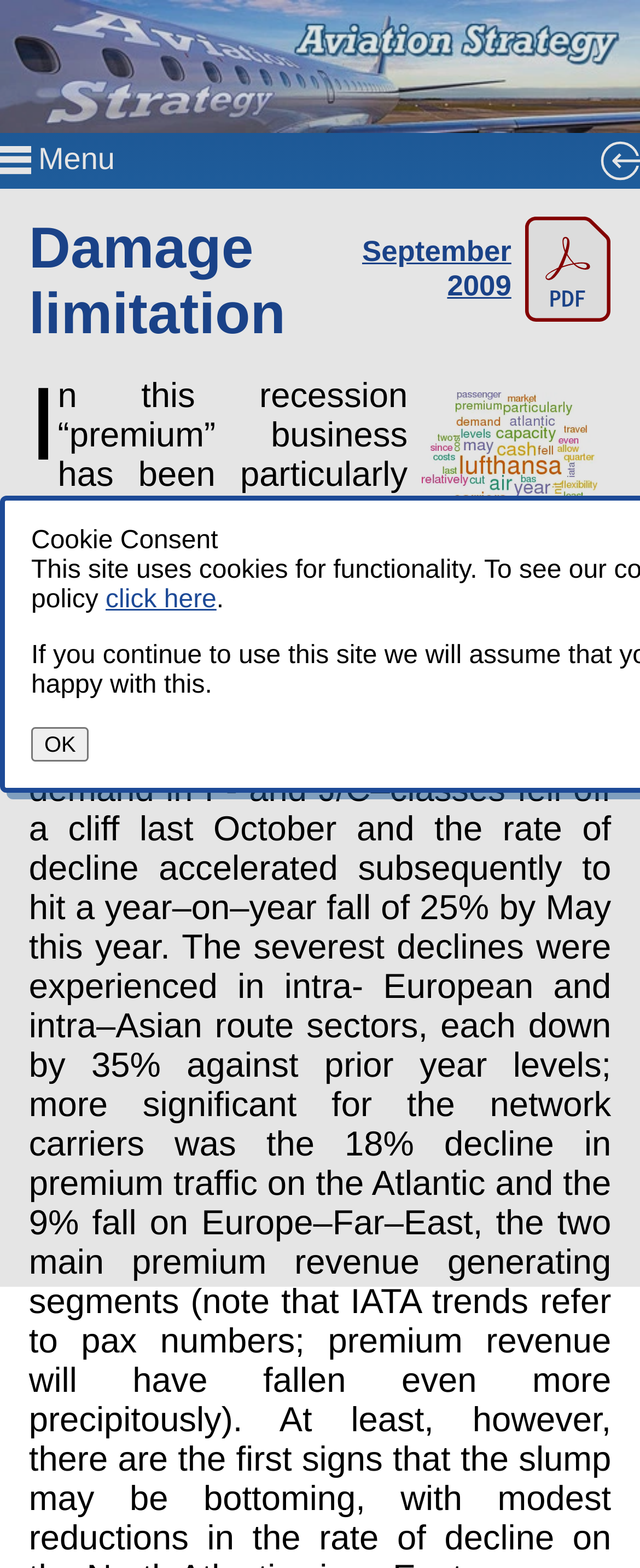Please determine the bounding box of the UI element that matches this description: September 2009. The coordinates should be given as (top-left x, top-left y, bottom-right x, bottom-right y), with all values between 0 and 1.

[0.566, 0.139, 0.955, 0.206]